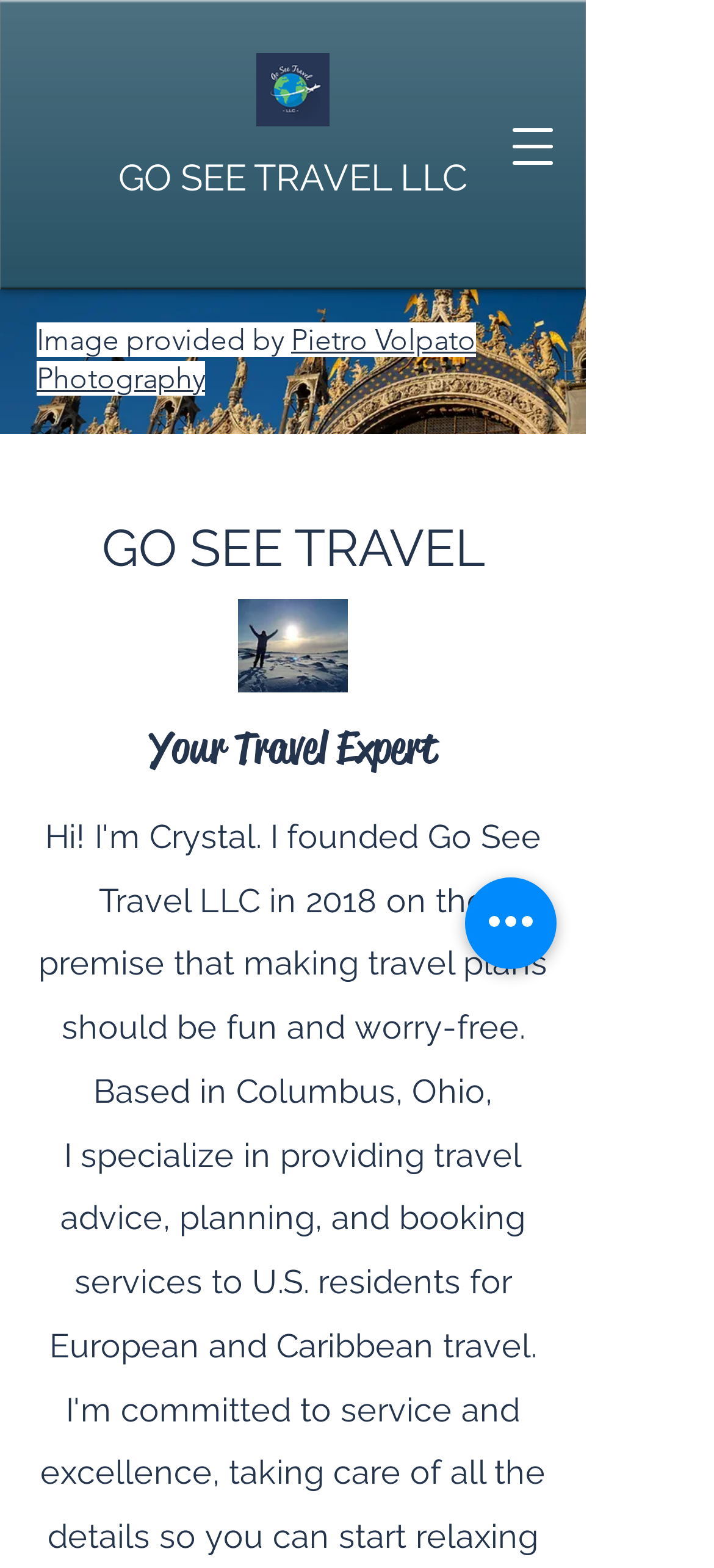Provide a brief response to the question using a single word or phrase: 
How many images are on the webpage?

Three